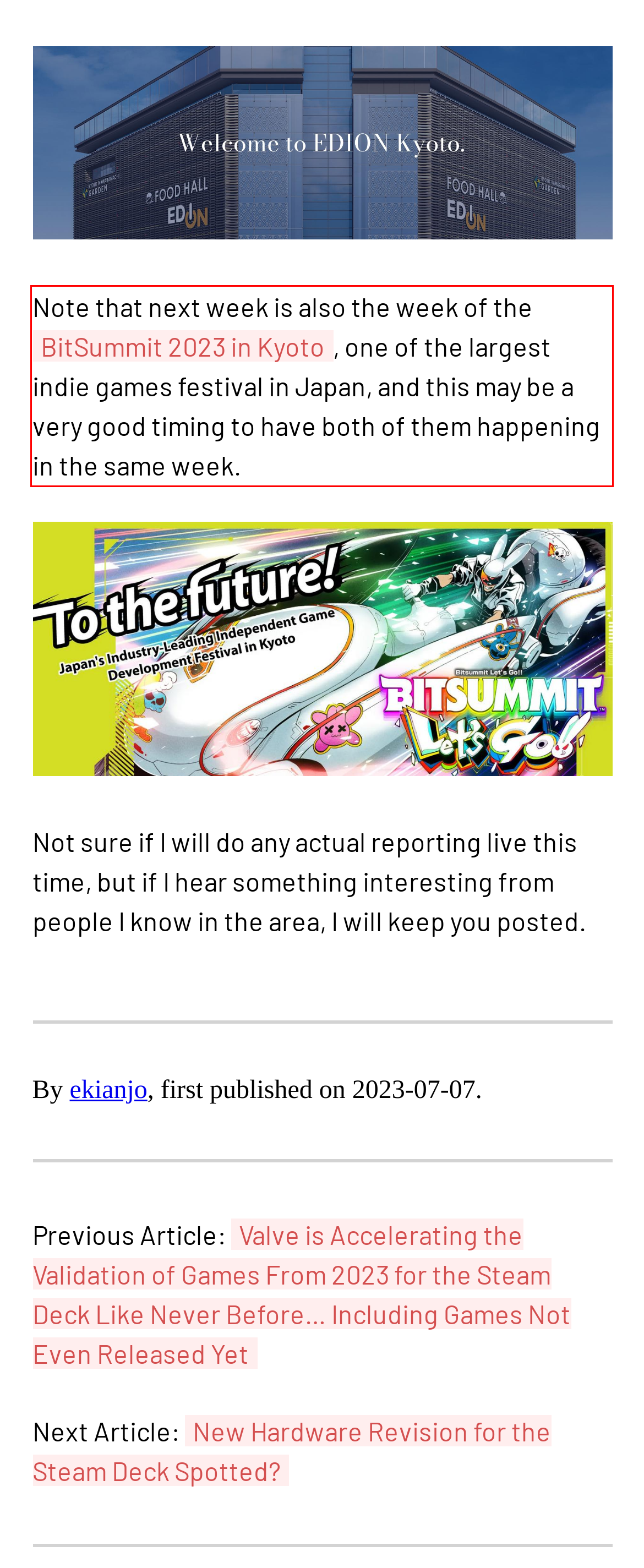Inspect the webpage screenshot that has a red bounding box and use OCR technology to read and display the text inside the red bounding box.

Note that next week is also the week of the BitSummit 2023 in Kyoto, one of the largest indie games festival in Japan, and this may be a very good timing to have both of them happening in the same week.